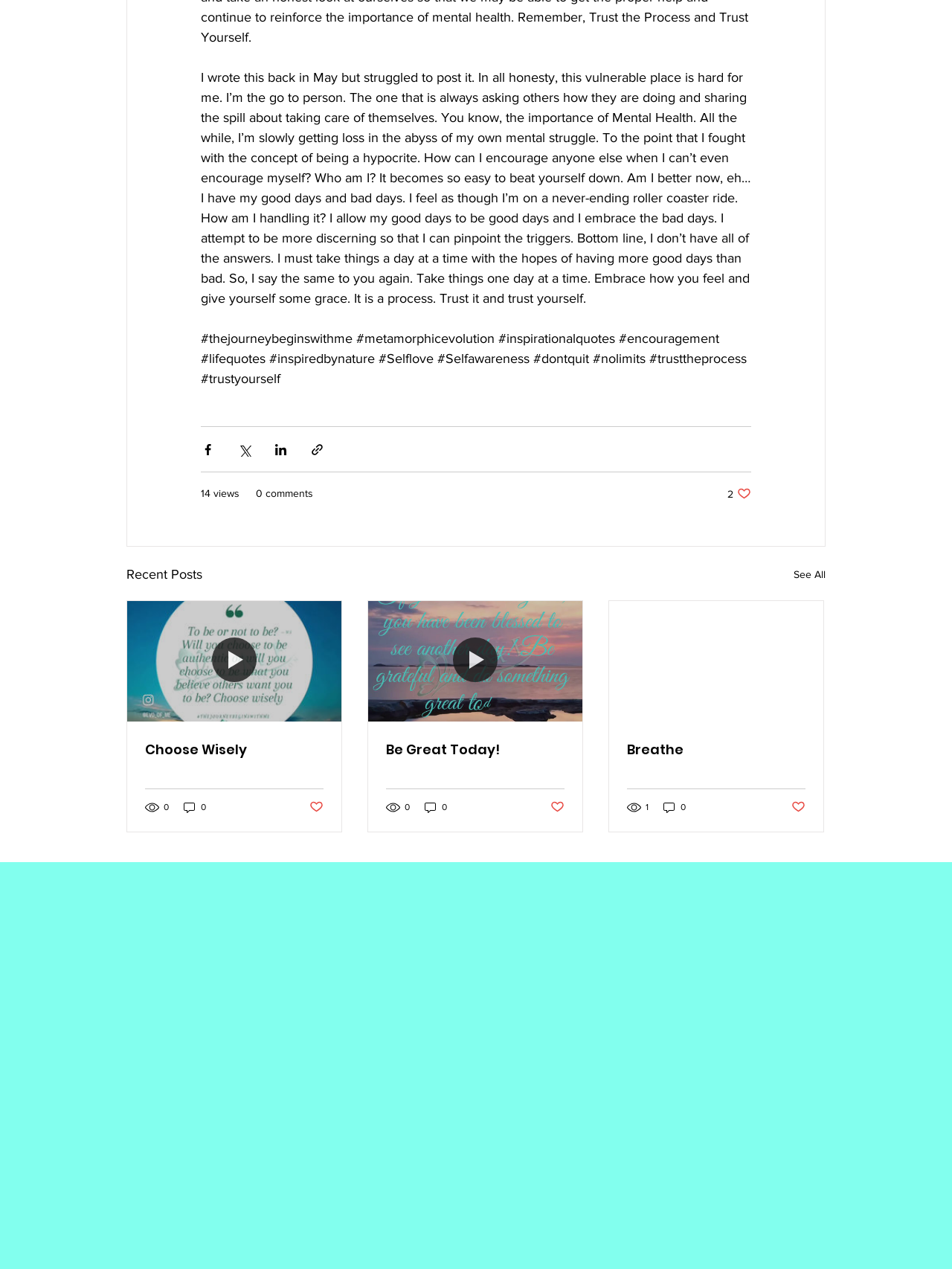Please specify the bounding box coordinates of the area that should be clicked to accomplish the following instruction: "Read the full article 'Choose Wisely'". The coordinates should consist of four float numbers between 0 and 1, i.e., [left, top, right, bottom].

[0.152, 0.583, 0.34, 0.598]